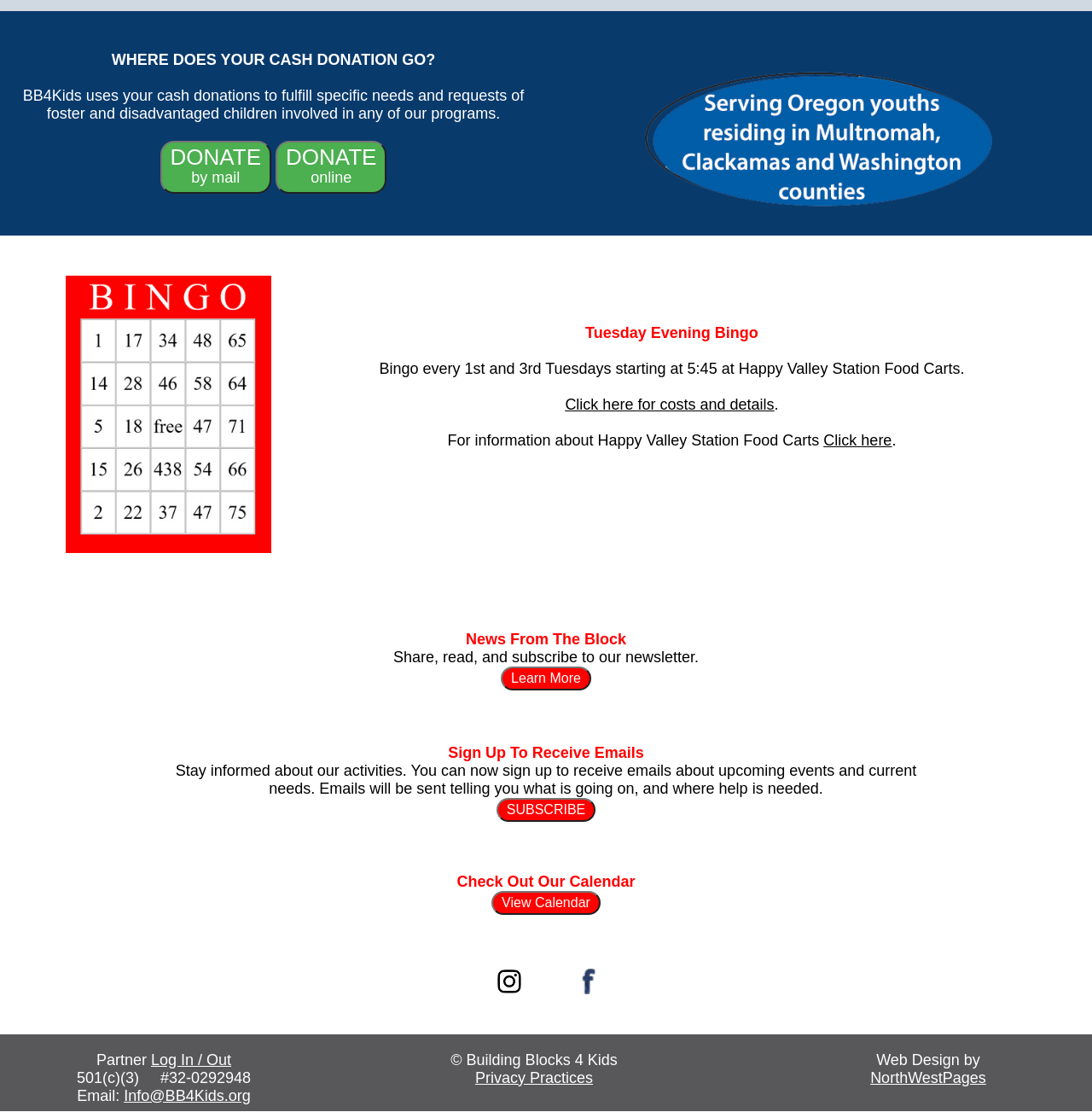Reply to the question with a single word or phrase:
What is the organization's name?

Building Blocks 4 Kids